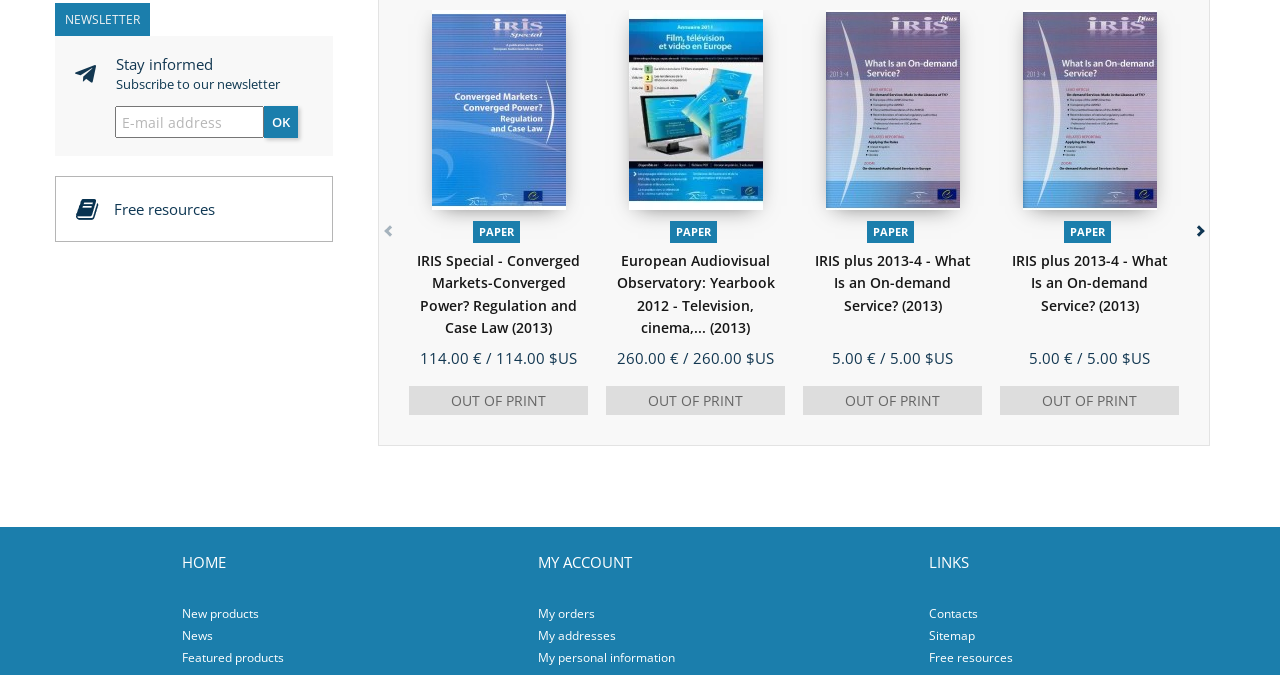Highlight the bounding box coordinates of the element that should be clicked to carry out the following instruction: "Subscribe to the newsletter". The coordinates must be given as four float numbers ranging from 0 to 1, i.e., [left, top, right, bottom].

[0.09, 0.158, 0.206, 0.205]